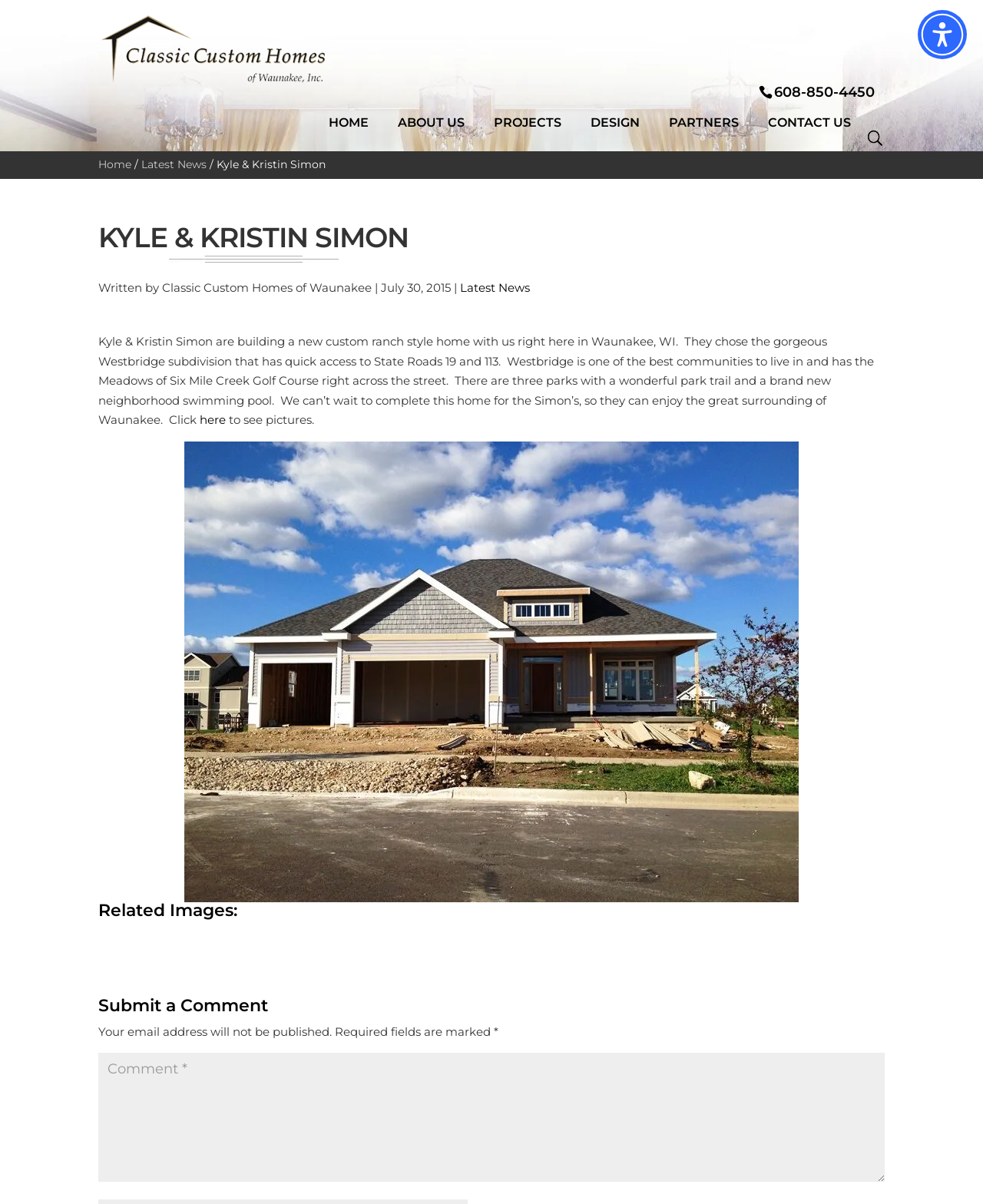Locate the bounding box coordinates of the element's region that should be clicked to carry out the following instruction: "View Kyle & Kristin Simon's project". The coordinates need to be four float numbers between 0 and 1, i.e., [left, top, right, bottom].

[0.1, 0.185, 0.416, 0.218]